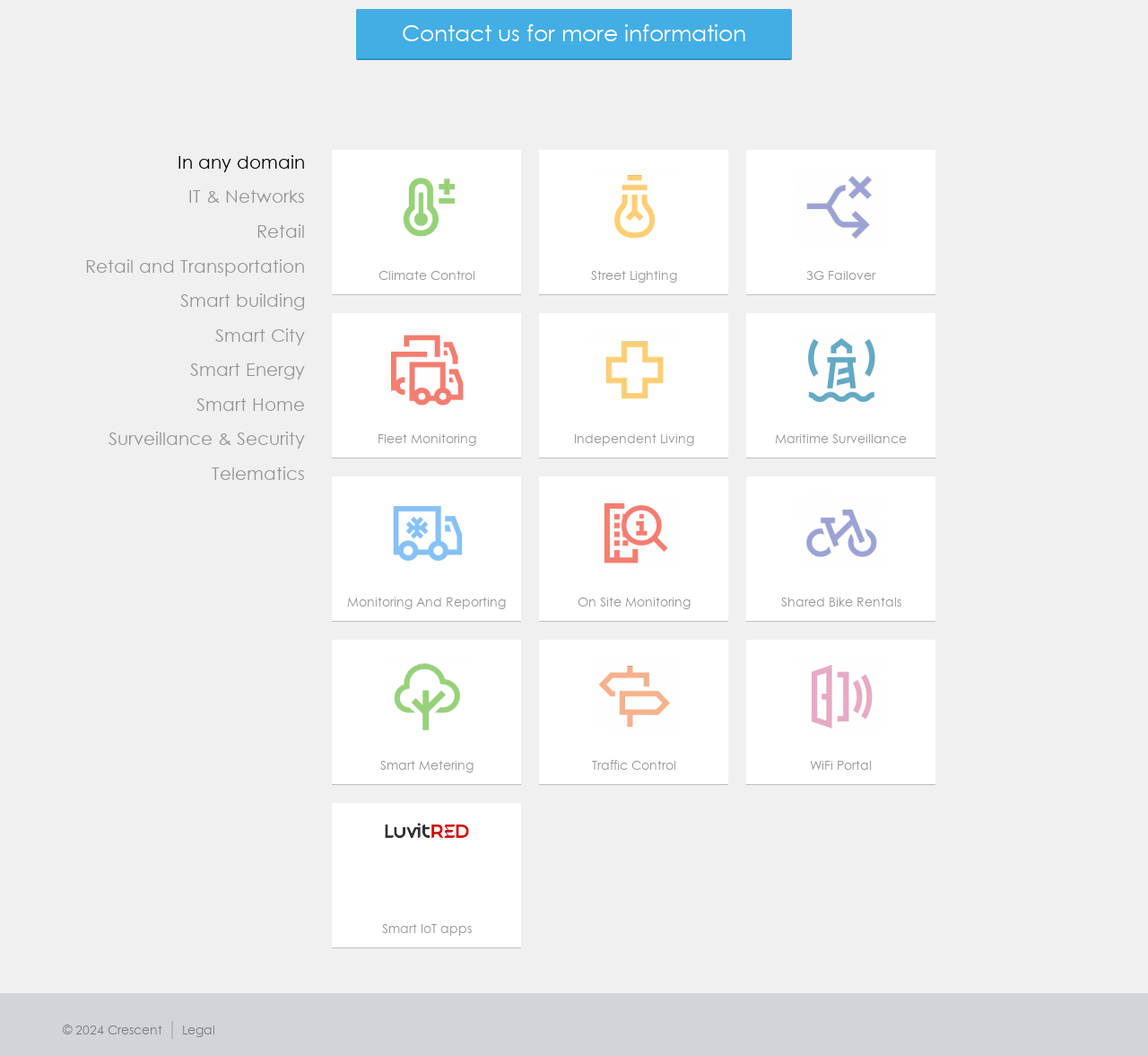Find and indicate the bounding box coordinates of the region you should select to follow the given instruction: "View Smart City".

[0.188, 0.307, 0.266, 0.327]